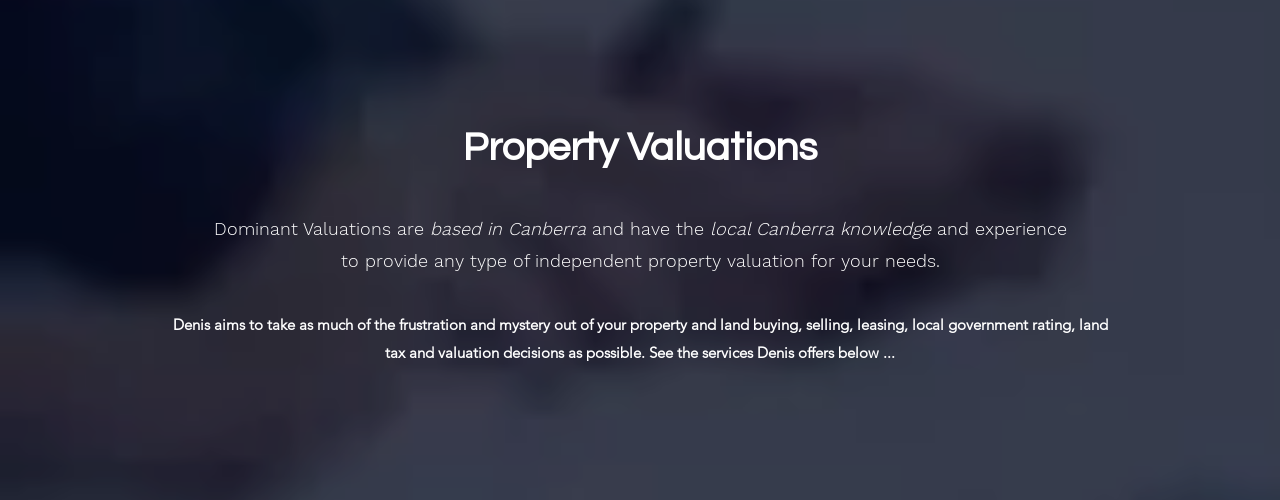What is the focus of the background design? Examine the screenshot and reply using just one word or a brief phrase.

Informative content